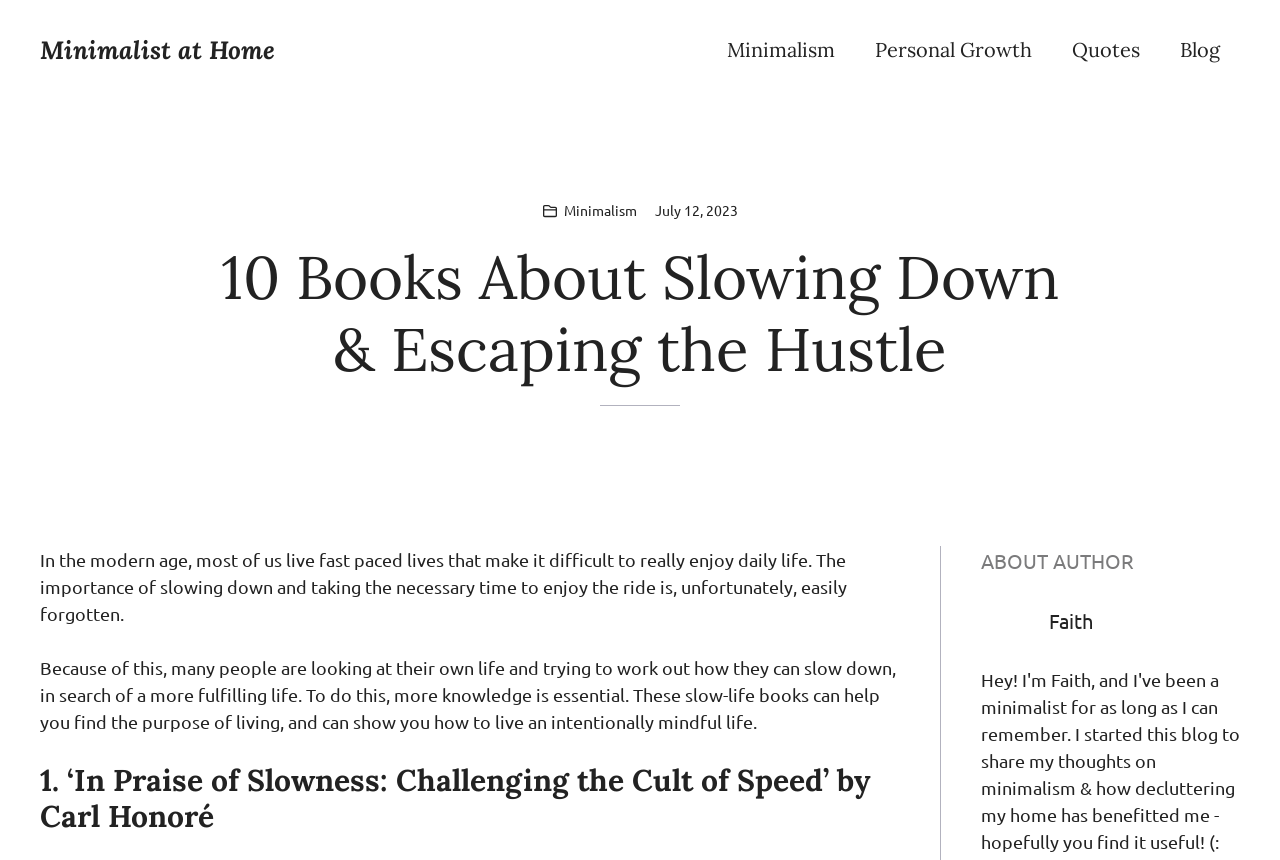What is the date of the article?
Based on the image, answer the question in a detailed manner.

By looking at the webpage, I can see that the date of the article is mentioned as 'July 12, 2023' next to the image.